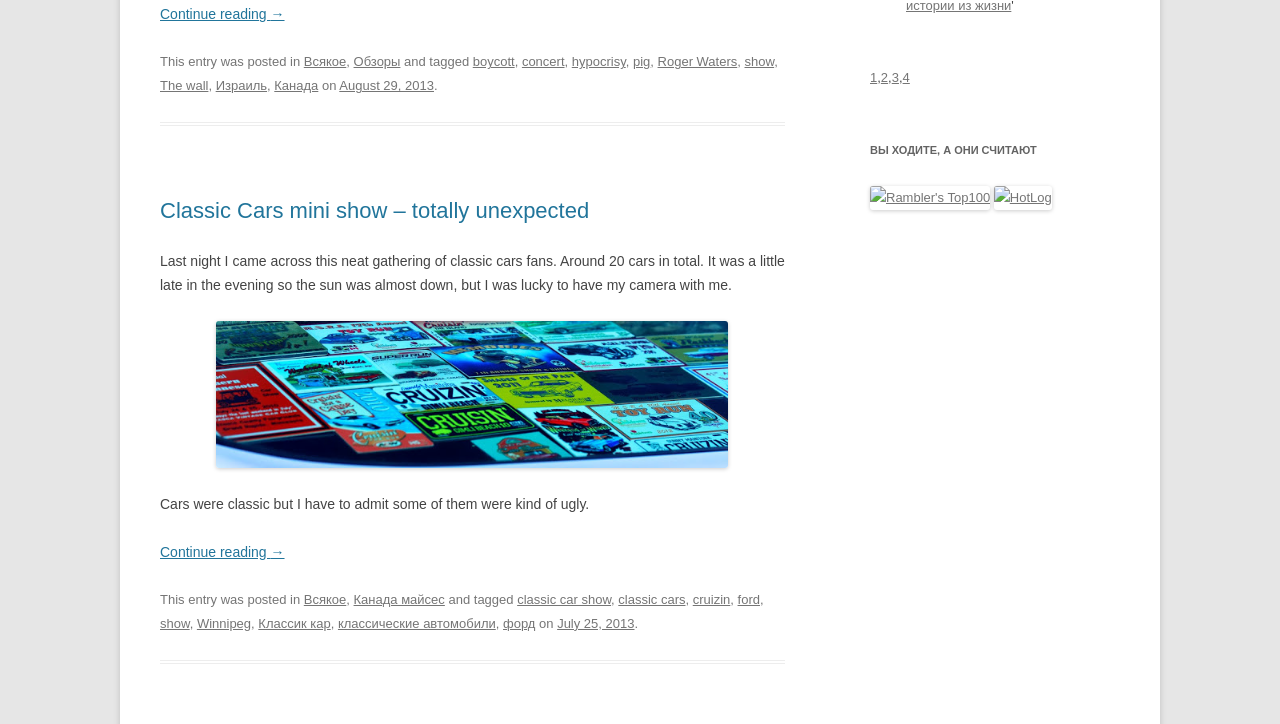Find the bounding box coordinates of the clickable area required to complete the following action: "Click on 'Всякое'".

[0.237, 0.075, 0.271, 0.096]